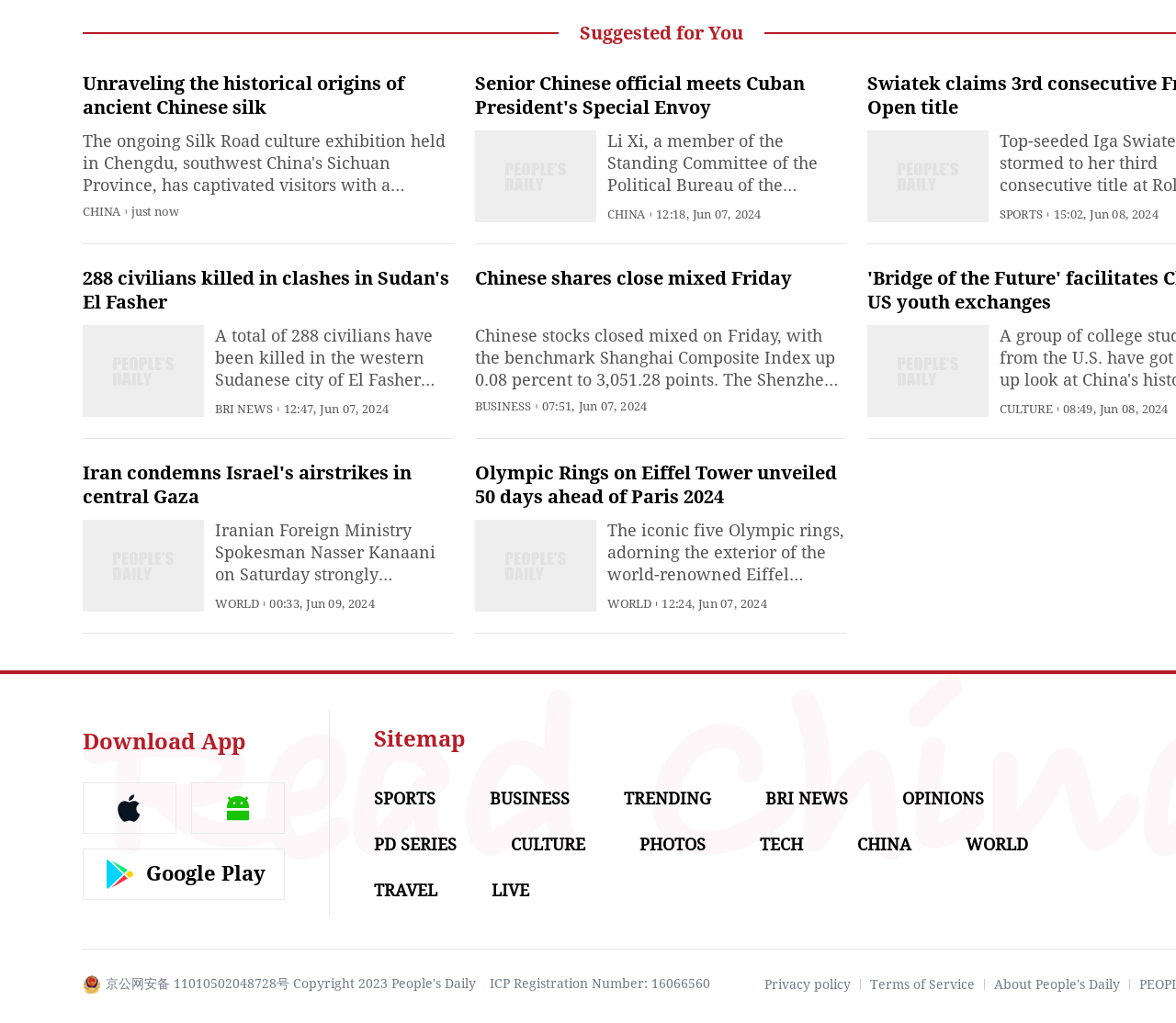Please identify the bounding box coordinates of the clickable area that will fulfill the following instruction: "Download the People's Daily English language App". The coordinates should be in the format of four float numbers between 0 and 1, i.e., [left, top, right, bottom].

[0.07, 0.713, 0.209, 0.738]